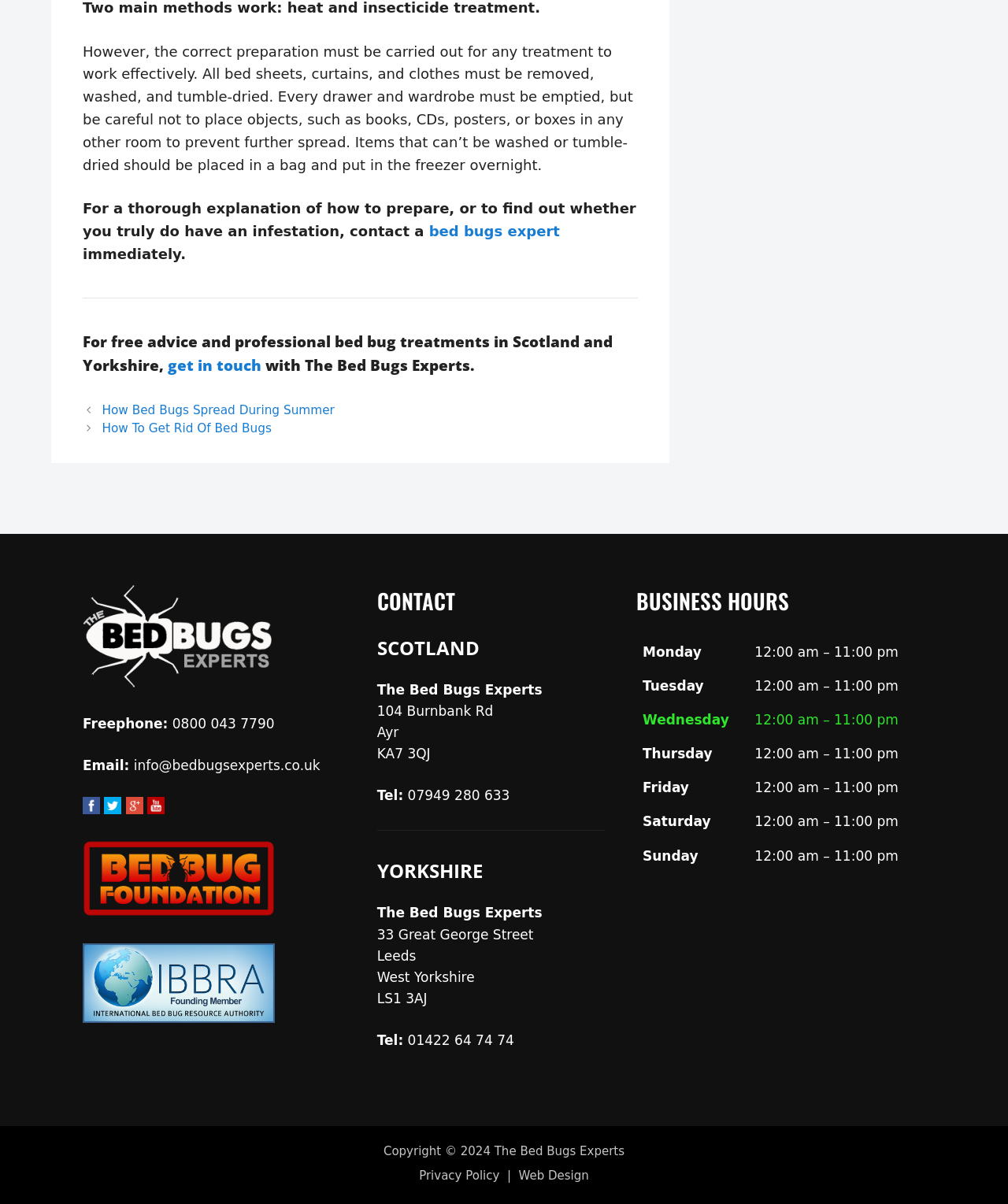What is the phone number to contact The Bed Bugs Experts in Scotland?
Using the visual information from the image, give a one-word or short-phrase answer.

07949 280 633